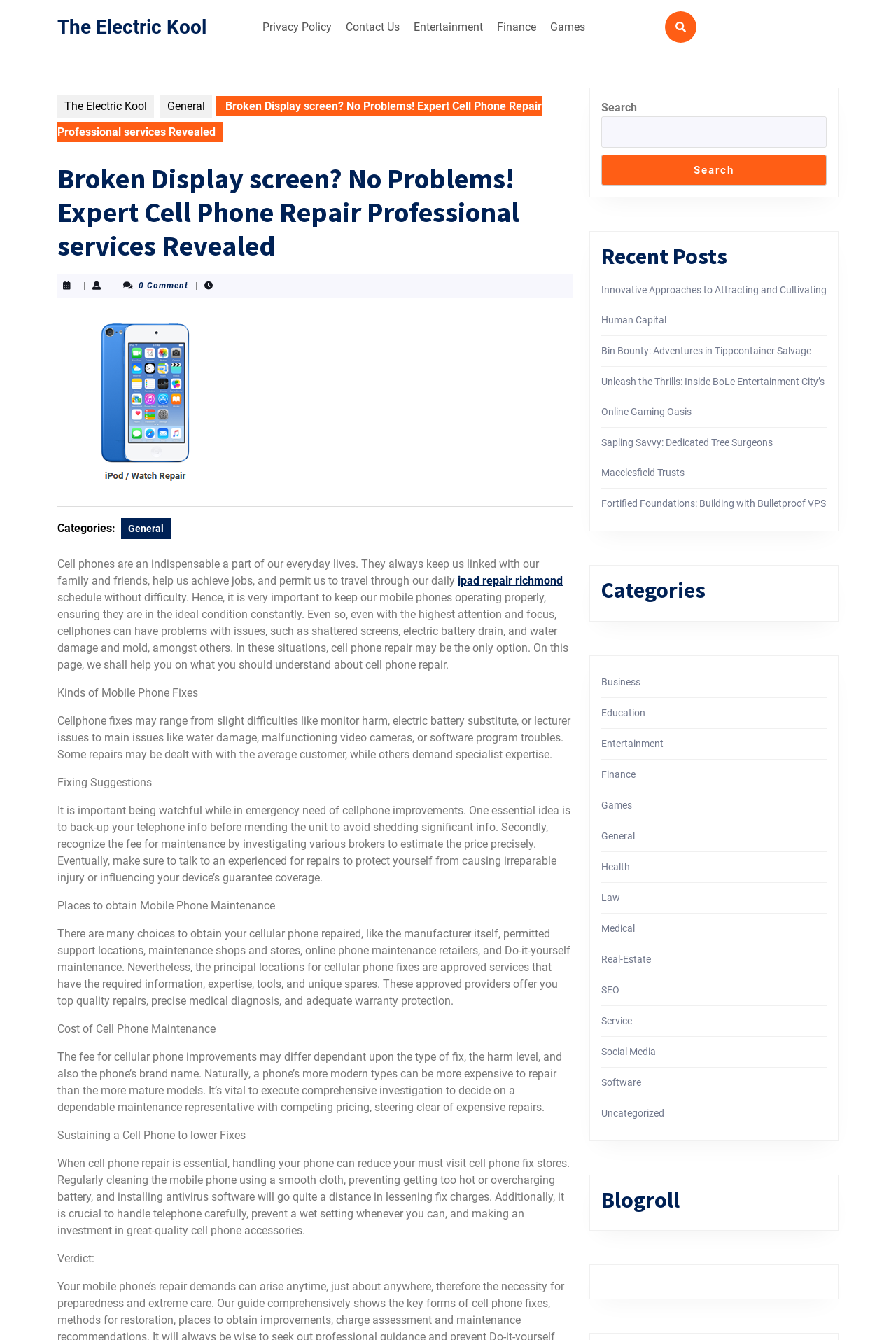What can cause cell phone problems?
Can you give a detailed and elaborate answer to the question?

The webpage mentions that cell phones can have problems such as shattered screens, electric battery drain, and water damage, amongst others. These issues can arise due to various reasons, including accidents, misuse, or wear and tear.